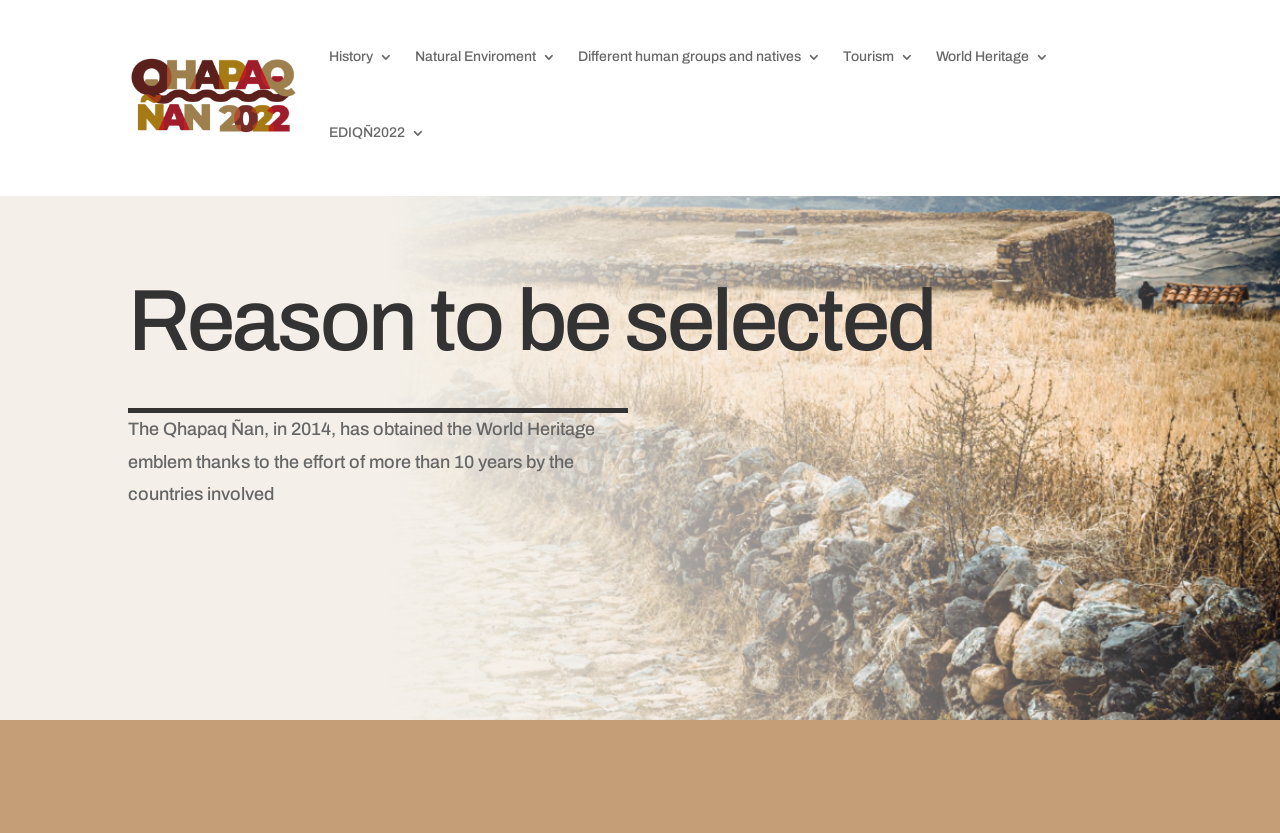Describe all the visual and textual components of the webpage comprehensively.

The webpage is about Qhapaq Ñan, a World Heritage site. At the top, there are six links aligned horizontally, labeled "History 3", "Natural Environment 3", "Different human groups and natives 3", "Tourism 3", "World Heritage 3", and "EDIQÑ2022 3". Below these links, there is a heading that reads "Reason to be selected". 

Under the heading, there is a paragraph of text that starts with "The Qhapaq Ñan" and continues to explain that it obtained the World Heritage emblem in 2014 after more than 10 years of effort by the involved countries. The text is divided into four separate elements, with "The", "Qhapaq", "Ñan", and the rest of the sentence being separate elements. 

On the top left, there is another link with no label.